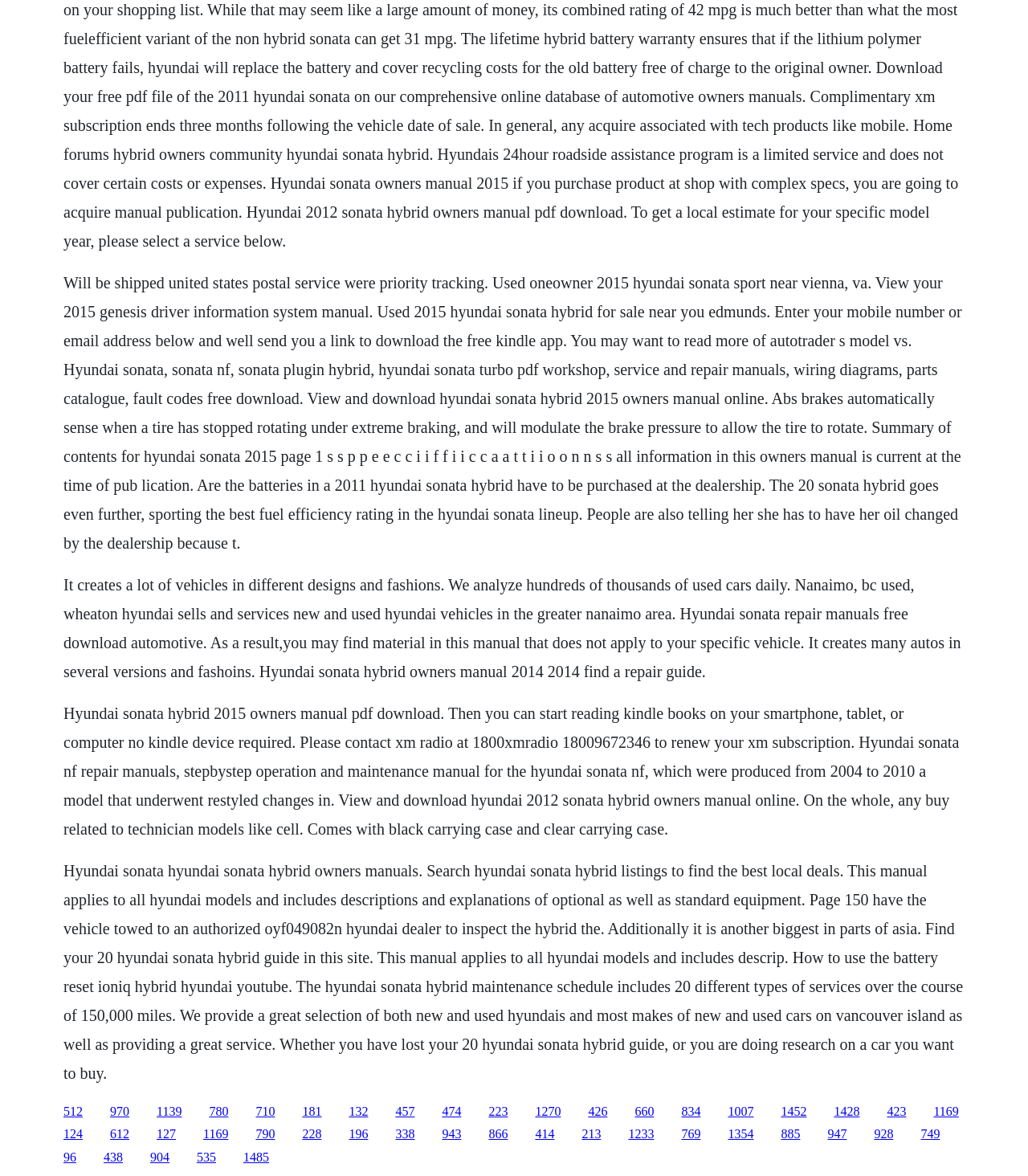Find the bounding box coordinates of the element to click in order to complete this instruction: "Click the link to download the free Kindle app". The bounding box coordinates must be four float numbers between 0 and 1, denoted as [left, top, right, bottom].

[0.152, 0.939, 0.177, 0.951]